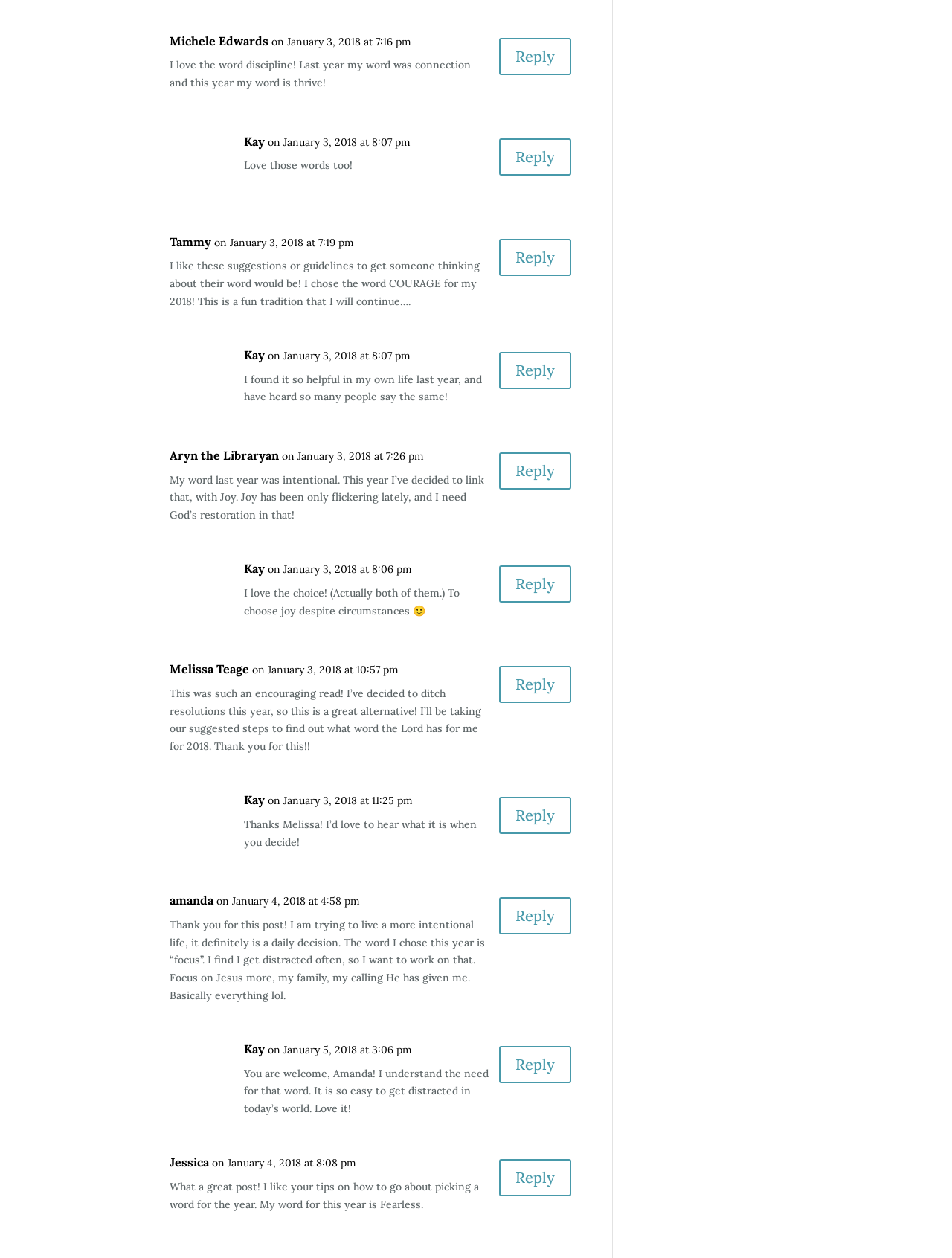Please identify the bounding box coordinates of the clickable region that I should interact with to perform the following instruction: "Reply to Michele Edwards". The coordinates should be expressed as four float numbers between 0 and 1, i.e., [left, top, right, bottom].

[0.524, 0.03, 0.6, 0.059]